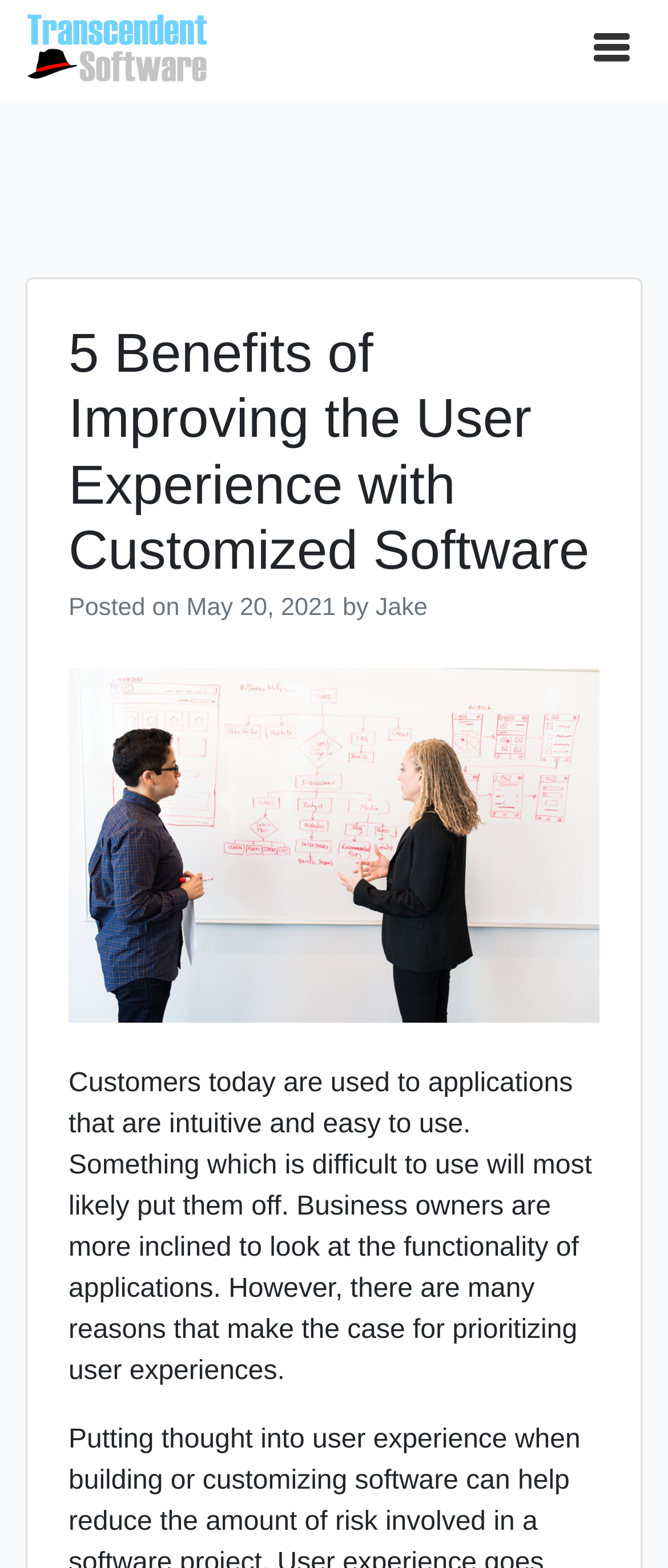Give a comprehensive overview of the webpage, including key elements.

The webpage appears to be a blog post or article discussing the benefits of improving user experience with customized software. At the top right corner, there is a button with an icon. On the top left, there is a link. Below the link, there is a header section that spans most of the width of the page. The header section contains a heading that reads "5 Benefits of Improving the User Experience with Customized Software". Below the heading, there is a line of text that indicates the post was published on May 20, 2021, by an author named Jake. 

The main content of the article starts below the header section, with a paragraph of text that discusses the importance of user experience in applications. The text explains that customers expect applications to be intuitive and easy to use, and that business owners should prioritize user experience.